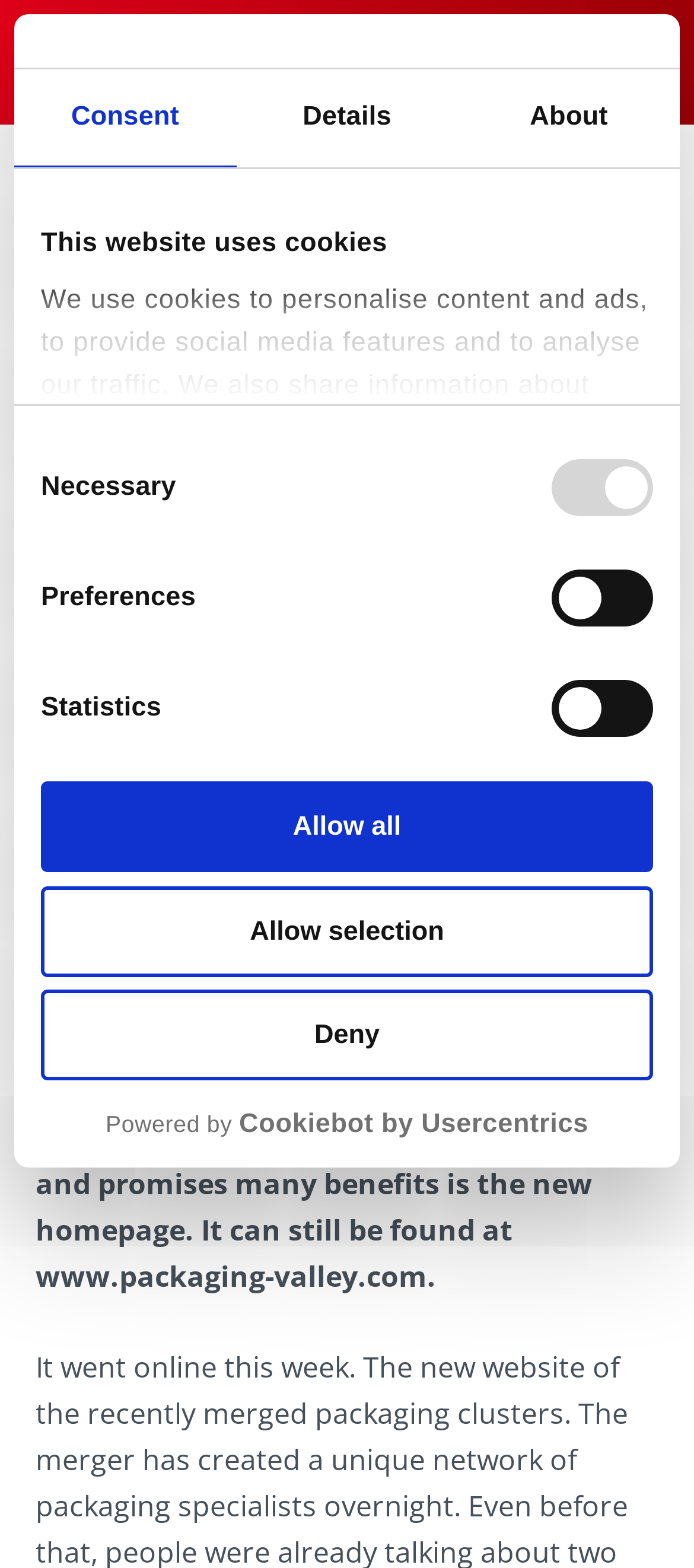Please determine the bounding box coordinates, formatted as (top-left x, top-left y, bottom-right x, bottom-right y), with all values as floating point numbers between 0 and 1. Identify the bounding box of the region described as: Powered by Cookiebot by Usercentrics

[0.059, 0.706, 0.941, 0.728]